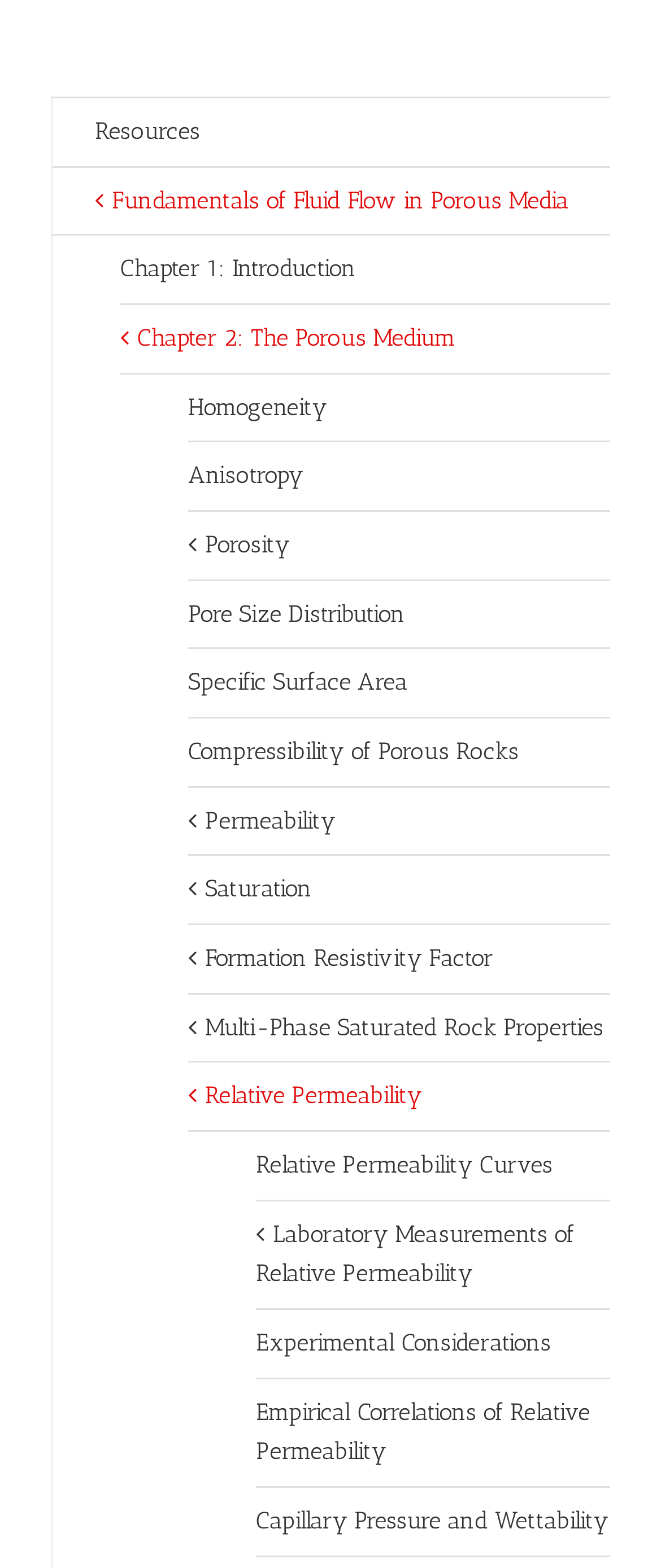Can you determine the bounding box coordinates of the area that needs to be clicked to fulfill the following instruction: "go to the 990 link"?

None